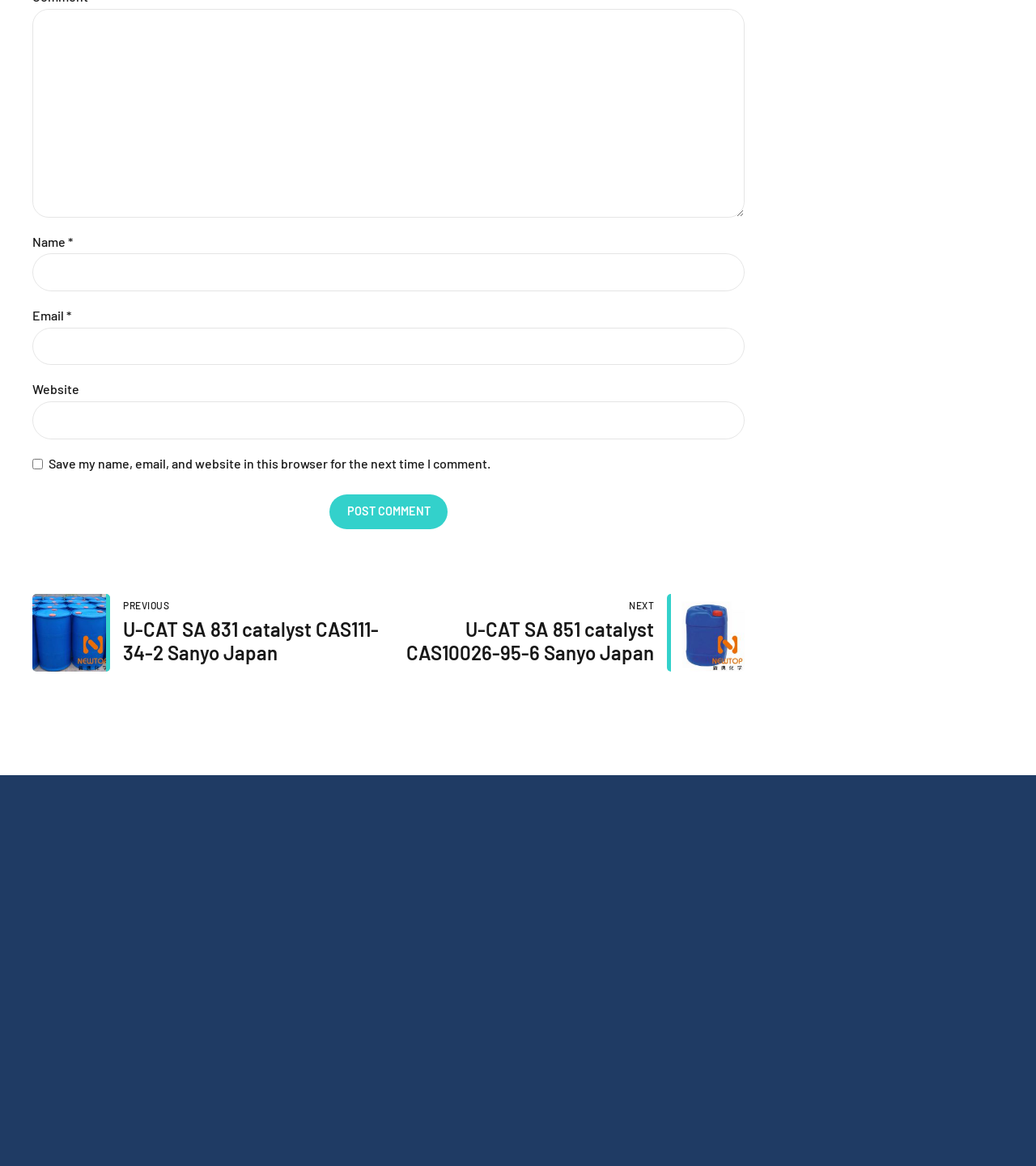Please find the bounding box coordinates of the element that needs to be clicked to perform the following instruction: "Go to the home page". The bounding box coordinates should be four float numbers between 0 and 1, represented as [left, top, right, bottom].

[0.273, 0.808, 0.302, 0.819]